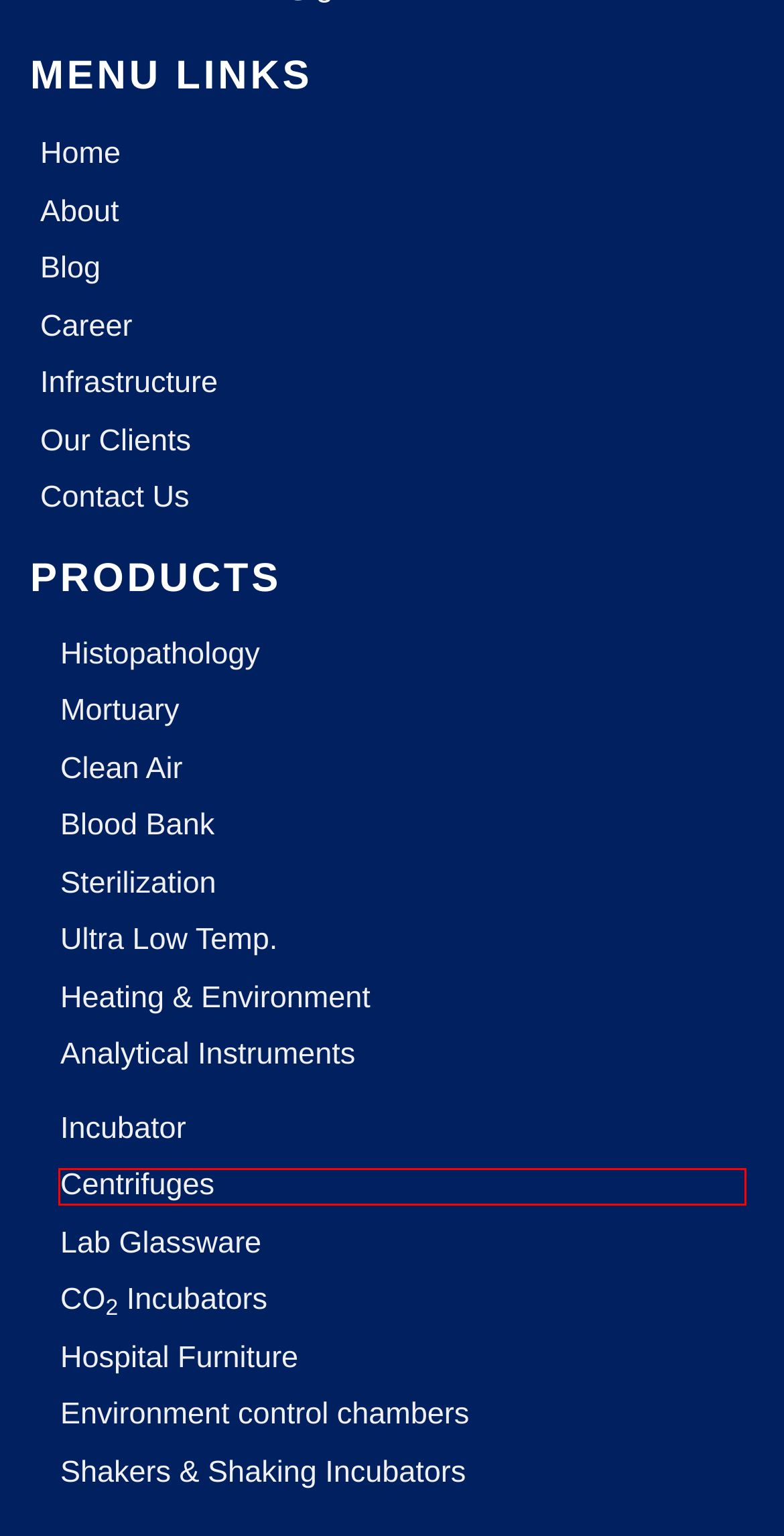You are given a screenshot of a webpage with a red rectangle bounding box around an element. Choose the best webpage description that matches the page after clicking the element in the bounding box. Here are the candidates:
A. Blogs - S.M. Scientific Instruments (P) LTD
B. Infrastructure - S.M. Scientific Instruments (P) LTD
C. Contact us - S.M. Scientific Instruments (P) LTD
D. Hygiene Station - S.M. Scientific Instruments (P) LTD
E. Analytical Instruments - S.M. Scientific Instruments (P) LTD
F. Centrifuges - S.M. Scientific Instruments (P) LTD
G. Our Clients - S.M. Scientific Instruments (P) LTD
H. Career - S.M. Scientific Instruments (P) LTD

F